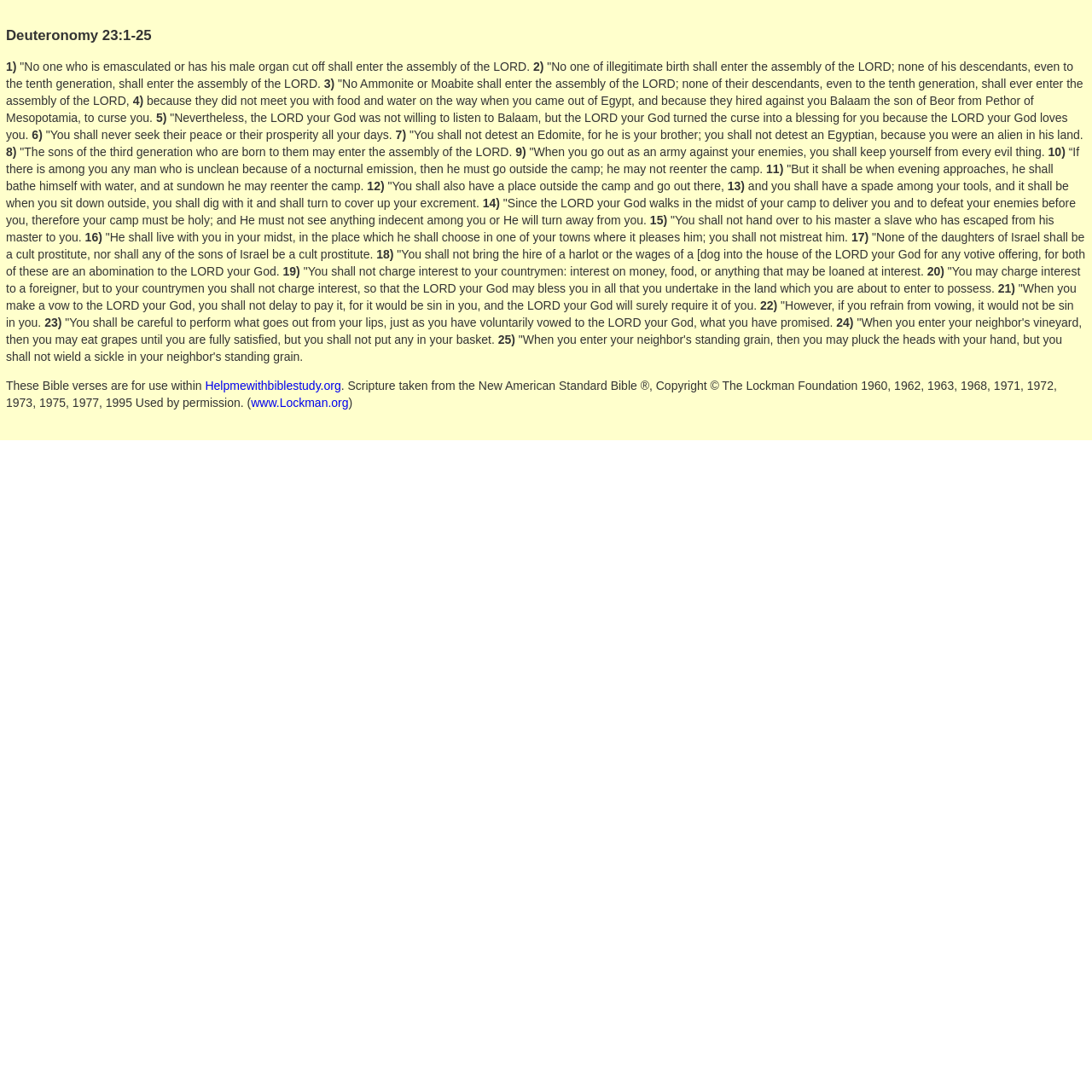Identify the bounding box for the described UI element: "Helpmewithbiblestudy.org".

[0.188, 0.347, 0.312, 0.359]